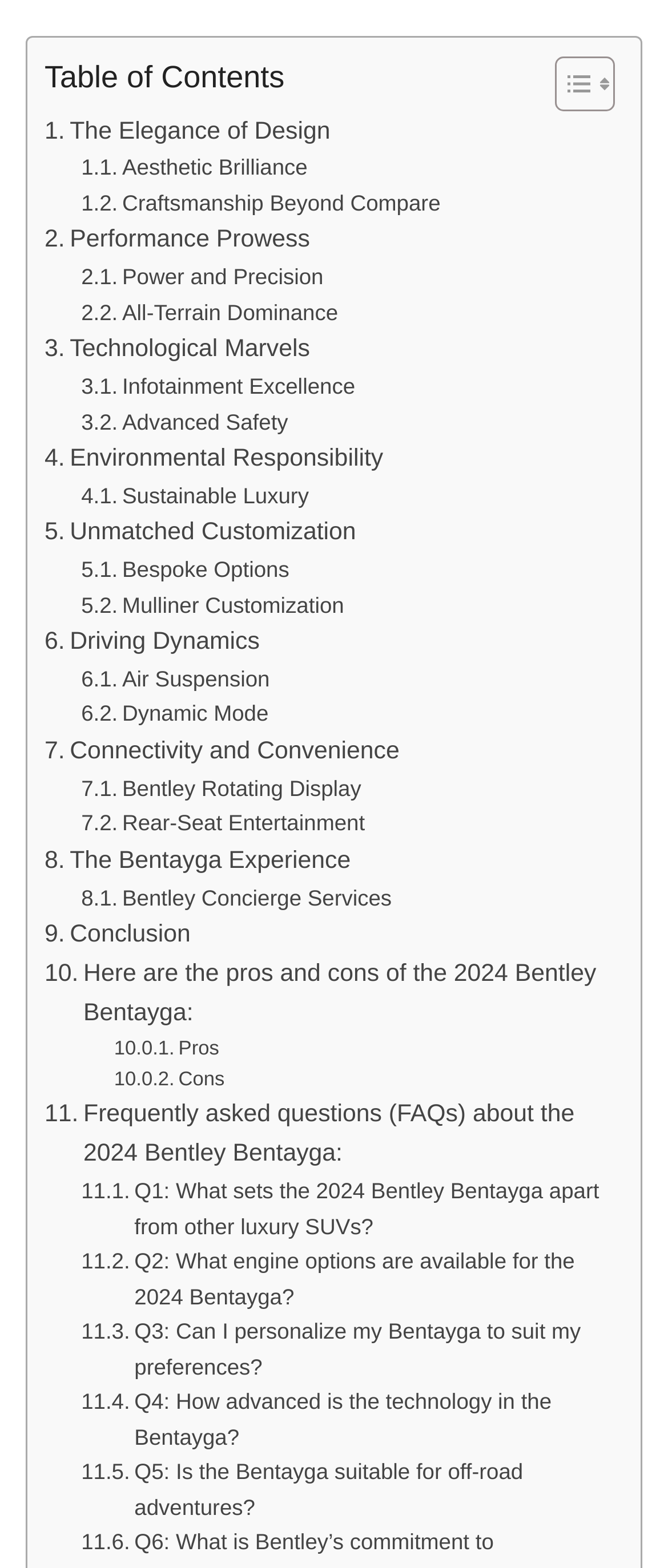Using the details in the image, give a detailed response to the question below:
What is the purpose of the 'Toggle Table of Content' link?

The 'Toggle Table of Content' link is located next to the 'Table of Contents' text, suggesting that it is used to show or hide the table of contents, allowing the user to easily navigate the webpage.